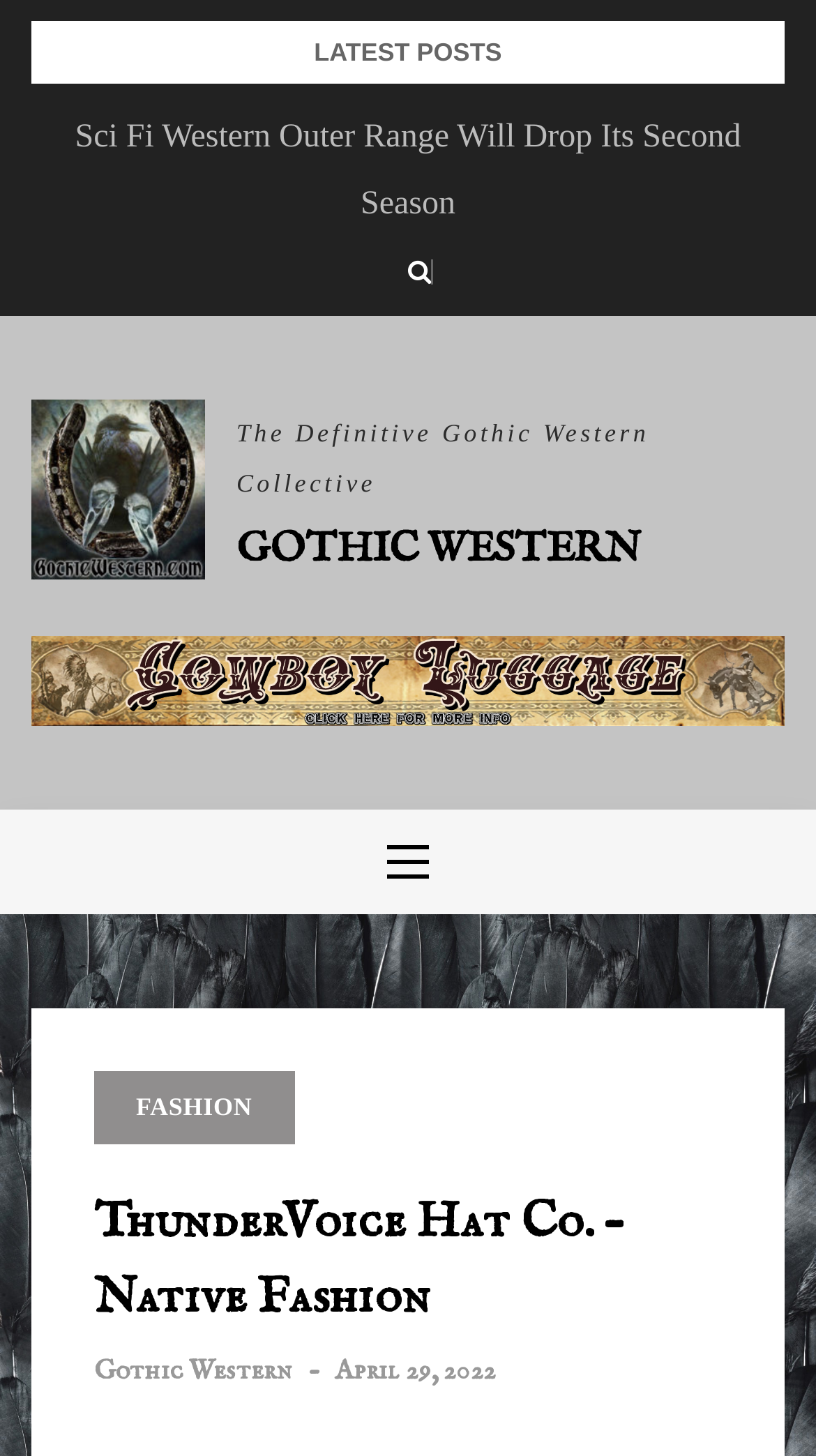What is the date of the latest article?
Refer to the image and respond with a one-word or short-phrase answer.

April 29, 2022